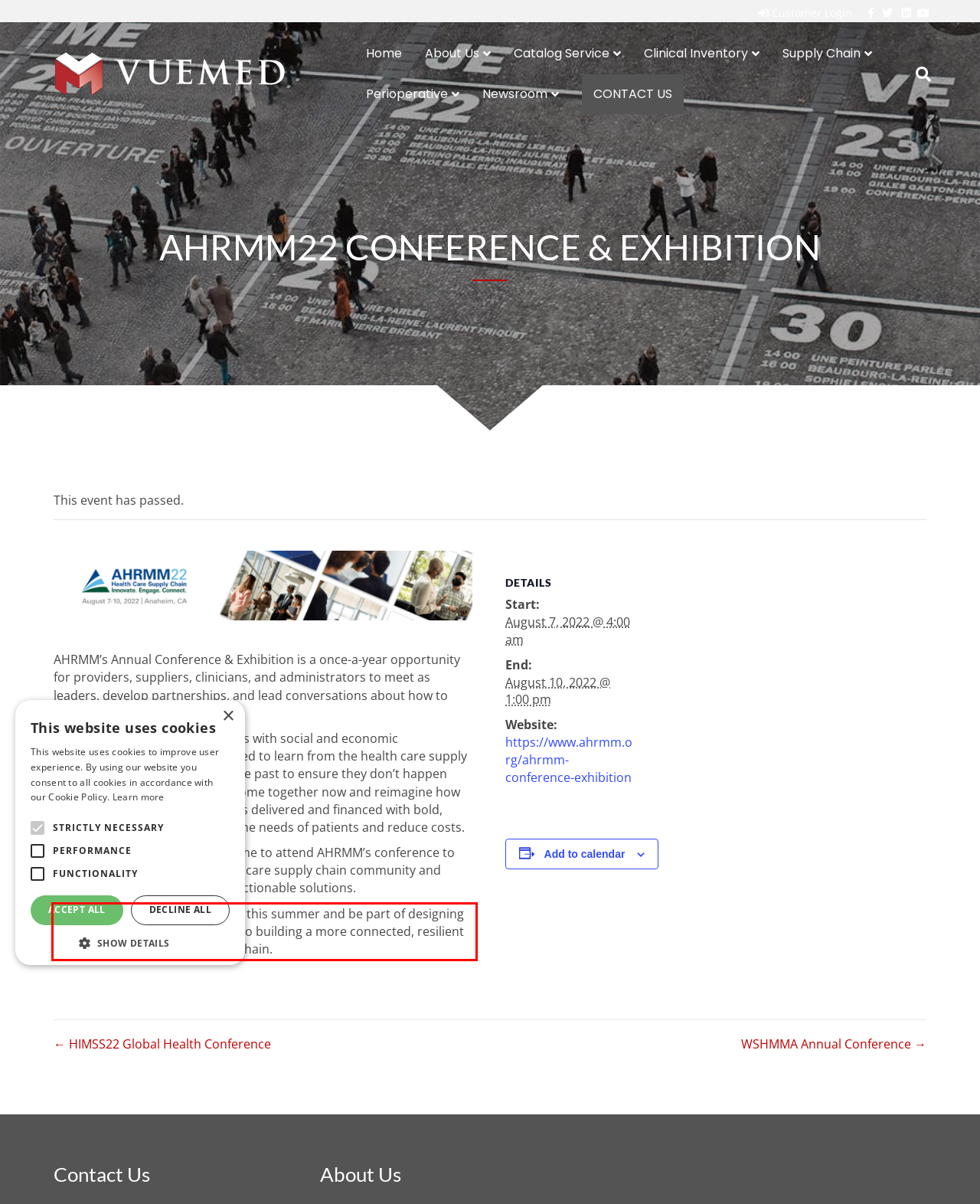Look at the webpage screenshot and recognize the text inside the red bounding box.

Make plans to join us in Anaheim this summer and be part of designing new and innovative approaches to building a more connected, resilient and efficient health care supply chain.